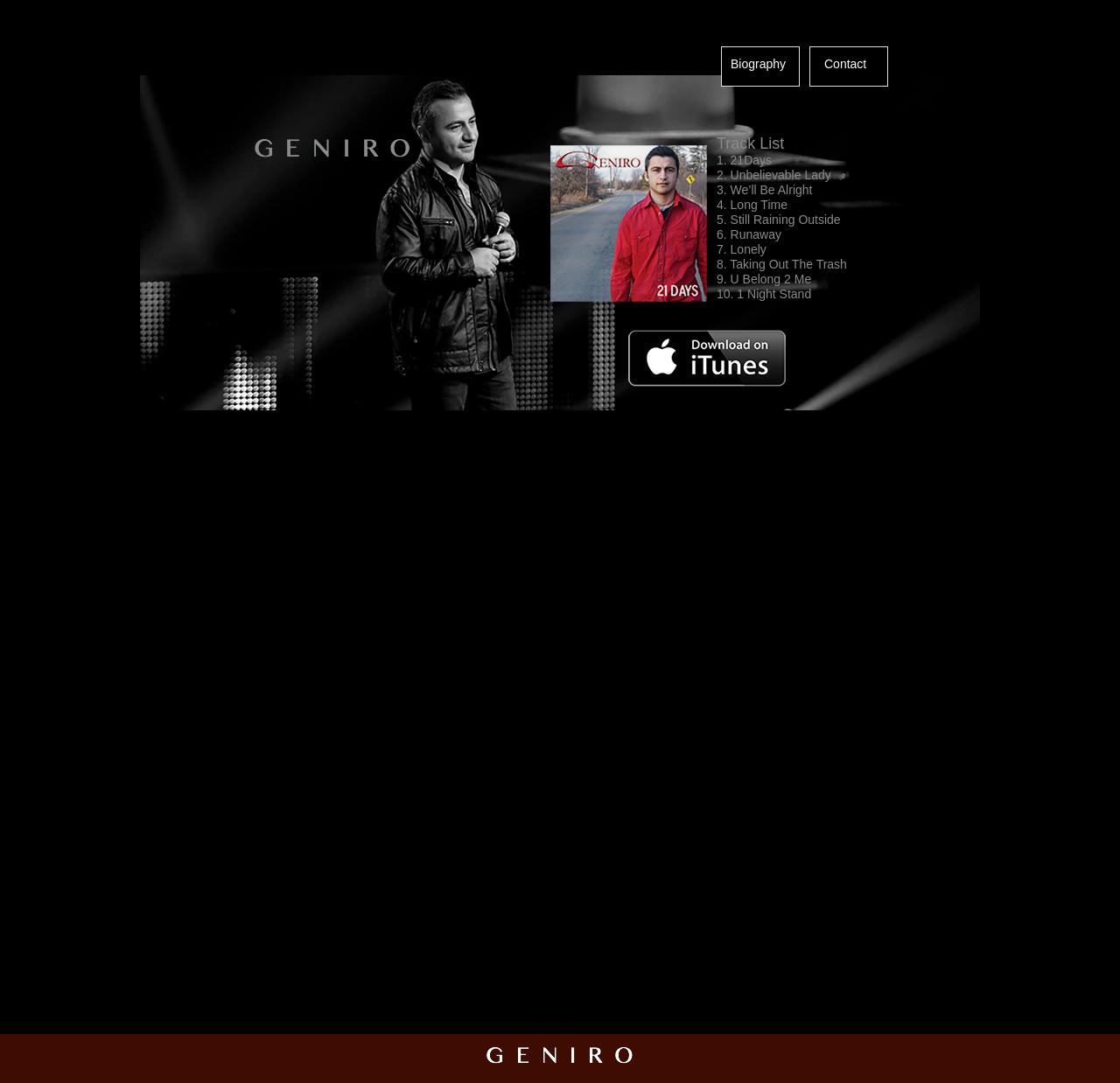Return the bounding box coordinates of the UI element that corresponds to this description: "parent_node: Track List". The coordinates must be given as four float numbers in the range of 0 and 1, [left, top, right, bottom].

[0.561, 0.305, 0.702, 0.358]